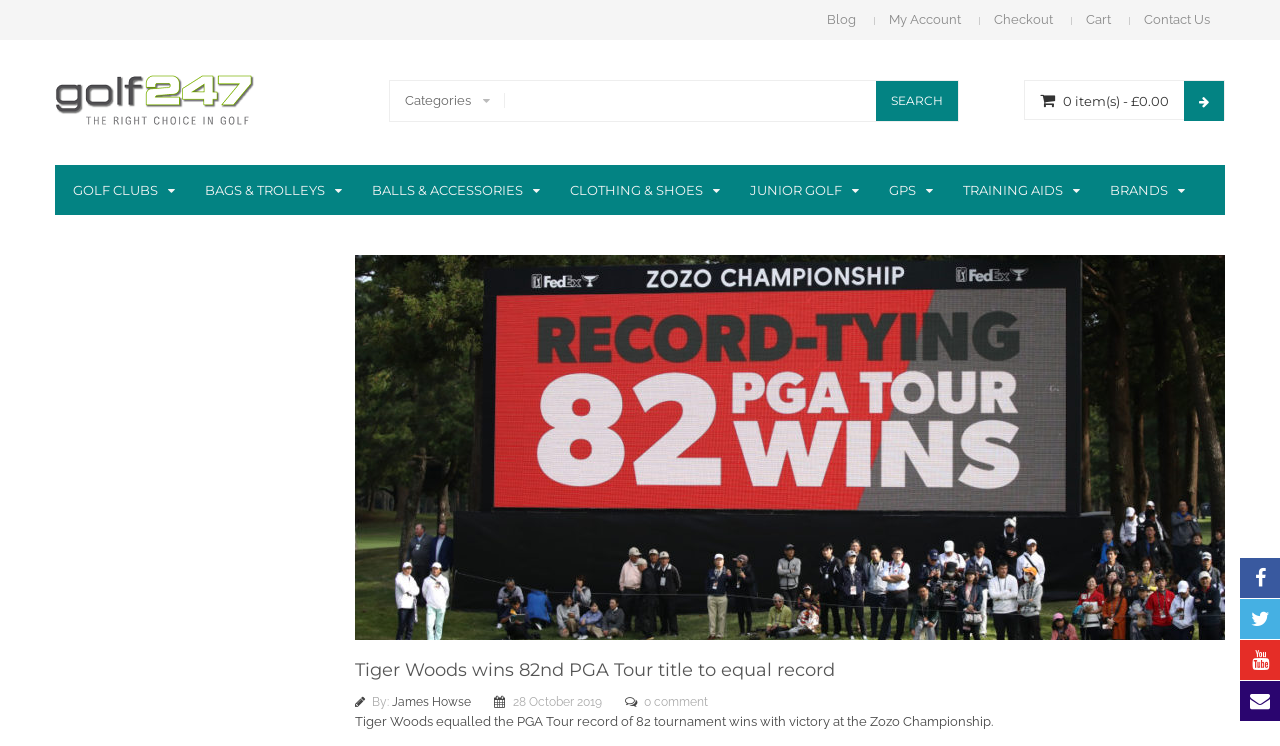Please identify the bounding box coordinates of the element's region that should be clicked to execute the following instruction: "Search for products". The bounding box coordinates must be four float numbers between 0 and 1, i.e., [left, top, right, bottom].

[0.684, 0.109, 0.748, 0.162]